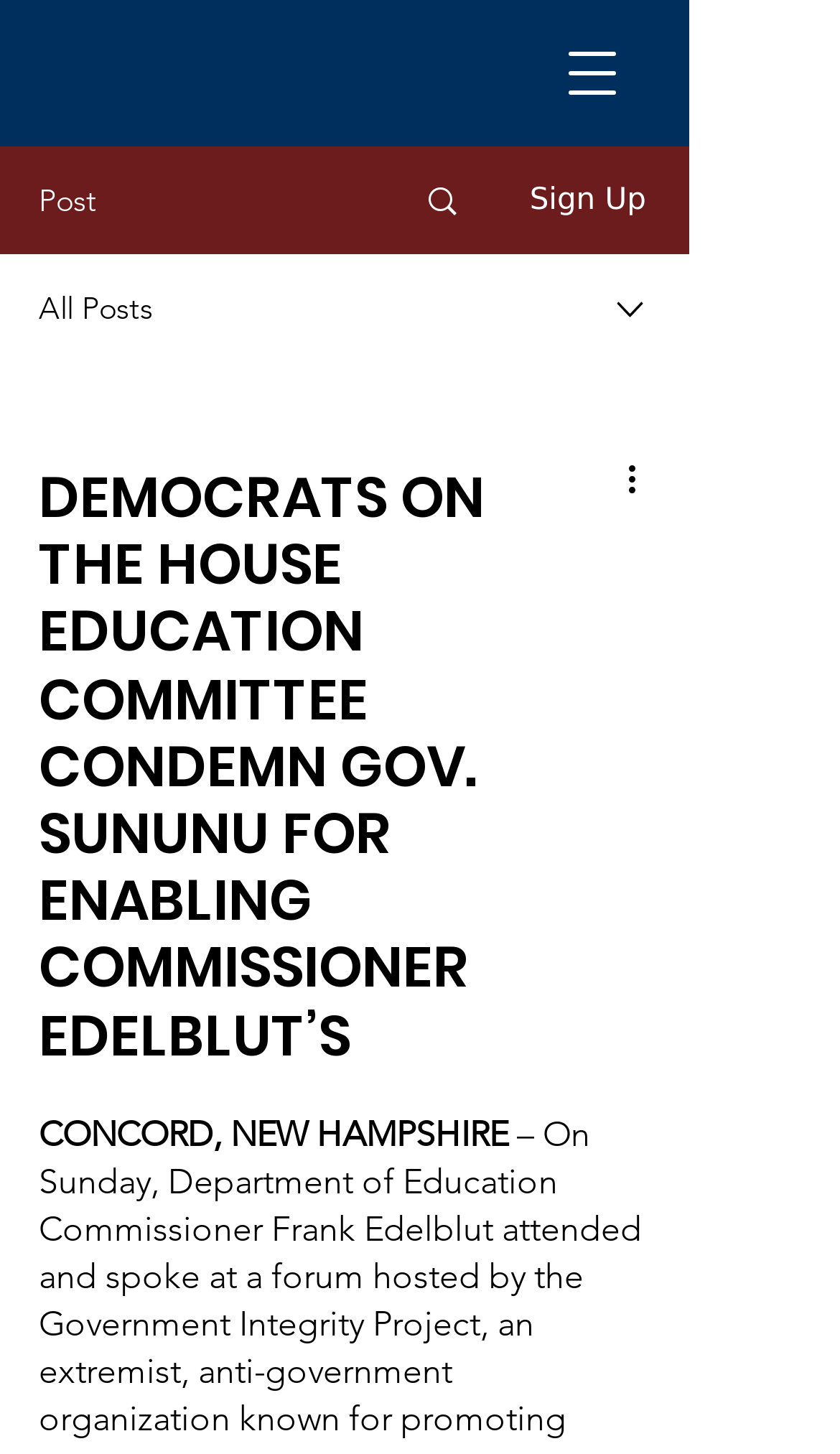Produce a meticulous description of the webpage.

The webpage appears to be a news article or press release. At the top left, there is a button to open a navigation menu. Next to it, there is a static text "Post" and a link with an image. On the right side of the top section, there is a button "Sign Up" and another static text "All Posts" accompanied by a small image.

Below the top section, there is a combobox that allows users to select more options. To the right of the combobox, there is a button "More actions" with an image. When clicked, it may reveal additional options.

The main content of the webpage is a heading that reads "DEMOCRATS ON THE HOUSE EDUCATION COMMITTEE CONDEMN GOV. SUNUNU FOR ENABLING COMMISSIONER EDELBLUT’S". Below the heading, there is a paragraph of text that starts with "CONCORD, NEW HAMPSHIRE – On Sunday, Department of Education Commissioner Frank Edelblut attended and spoke at a forum hosted by the Government Integrity Project, an extremist, anti-government organization known for". The text appears to be a news article or press release discussing a specific event or issue.